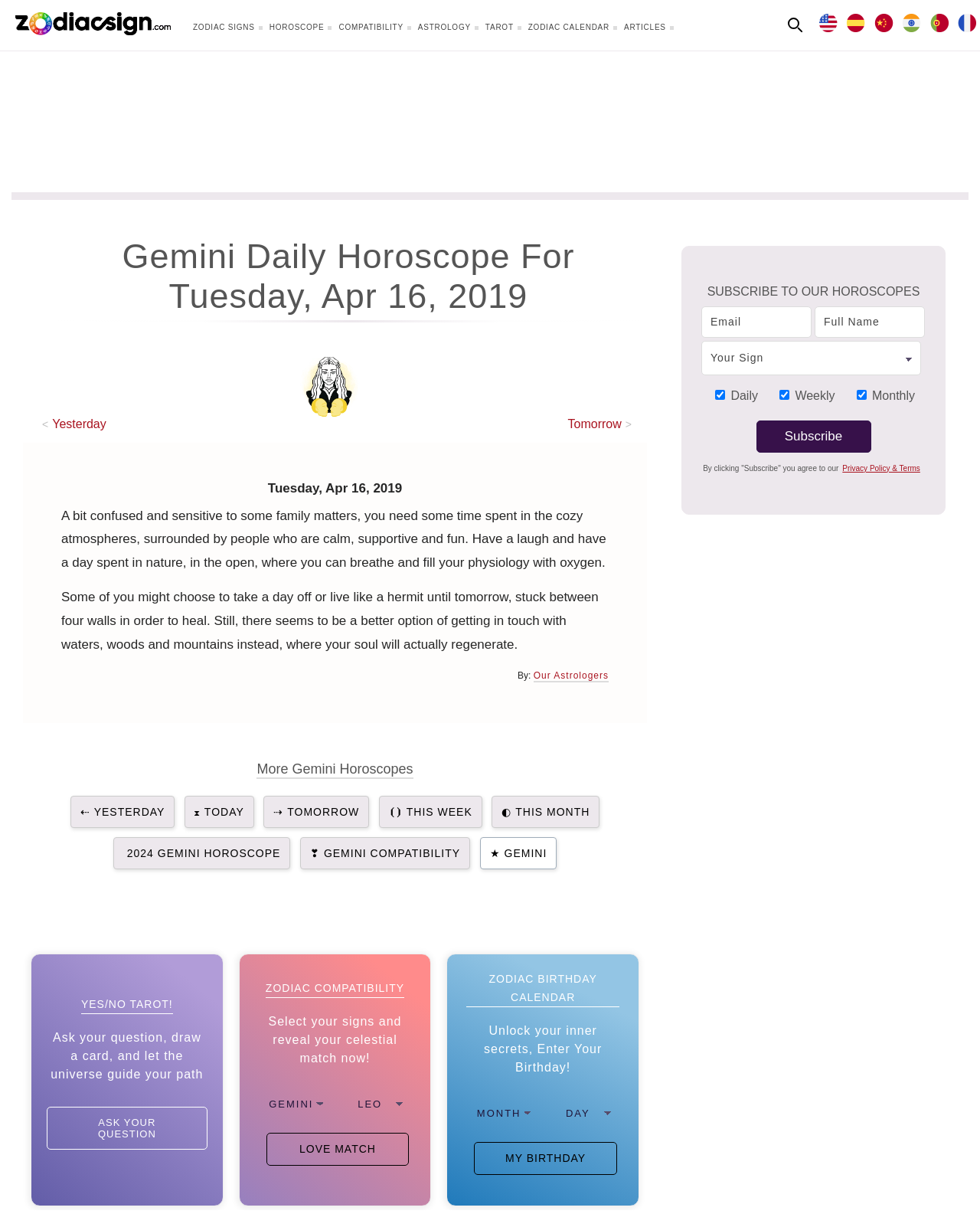Answer the question briefly using a single word or phrase: 
What is the recommended way to spend the day according to the horoscope?

In nature